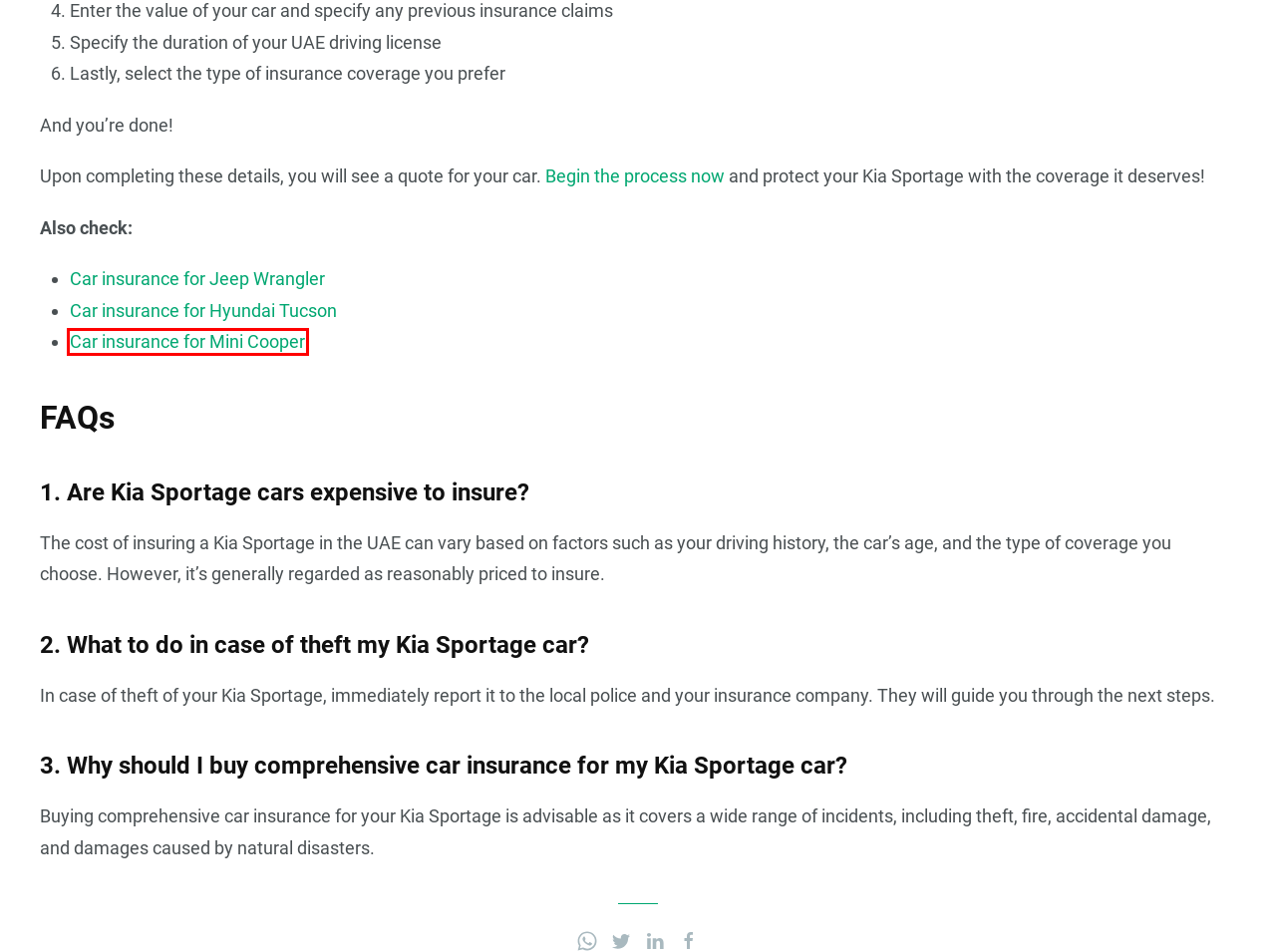Given a screenshot of a webpage with a red bounding box, please pick the webpage description that best fits the new webpage after clicking the element inside the bounding box. Here are the candidates:
A. Car Insurance for Jeep Wrangler - Car Insurance UAE
B. Privacy Policy - Car Insurance UAE
C. Car Insurance Dubai & UAE - Compare Car Insurance Deals
D. Car Insurance Quotes and compare car insurance deals for UAE
E. Terms & Conditions - Car Insurance UAE
F. Car Insurance for Different Brands in the UAE - Car Insurance UAE
G. Car Insurance for Hyundai Tucson - Car Insurance UAE
H. Car Insurance for Mini Cooper - Car Insurance UAE

H